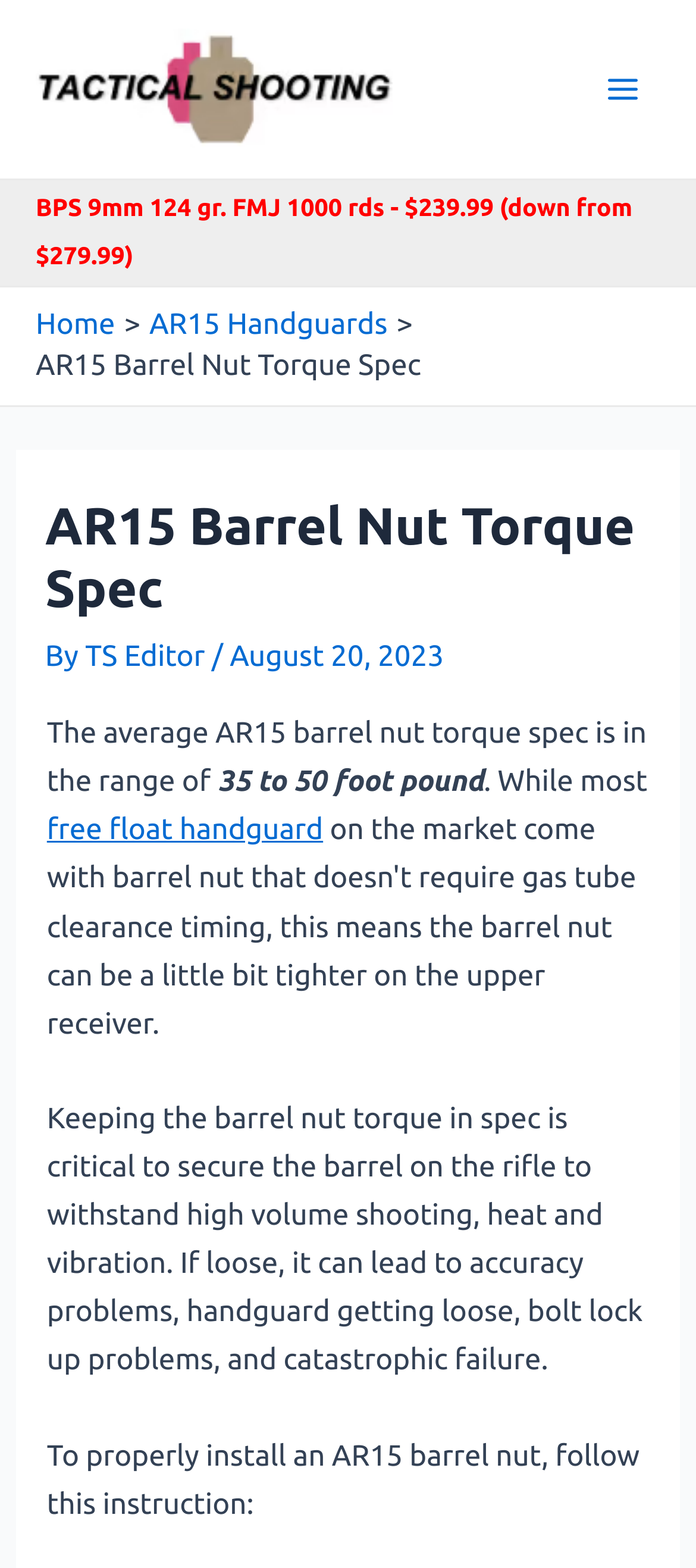Determine the bounding box of the UI component based on this description: "Home". The bounding box coordinates should be four float values between 0 and 1, i.e., [left, top, right, bottom].

[0.051, 0.197, 0.166, 0.217]